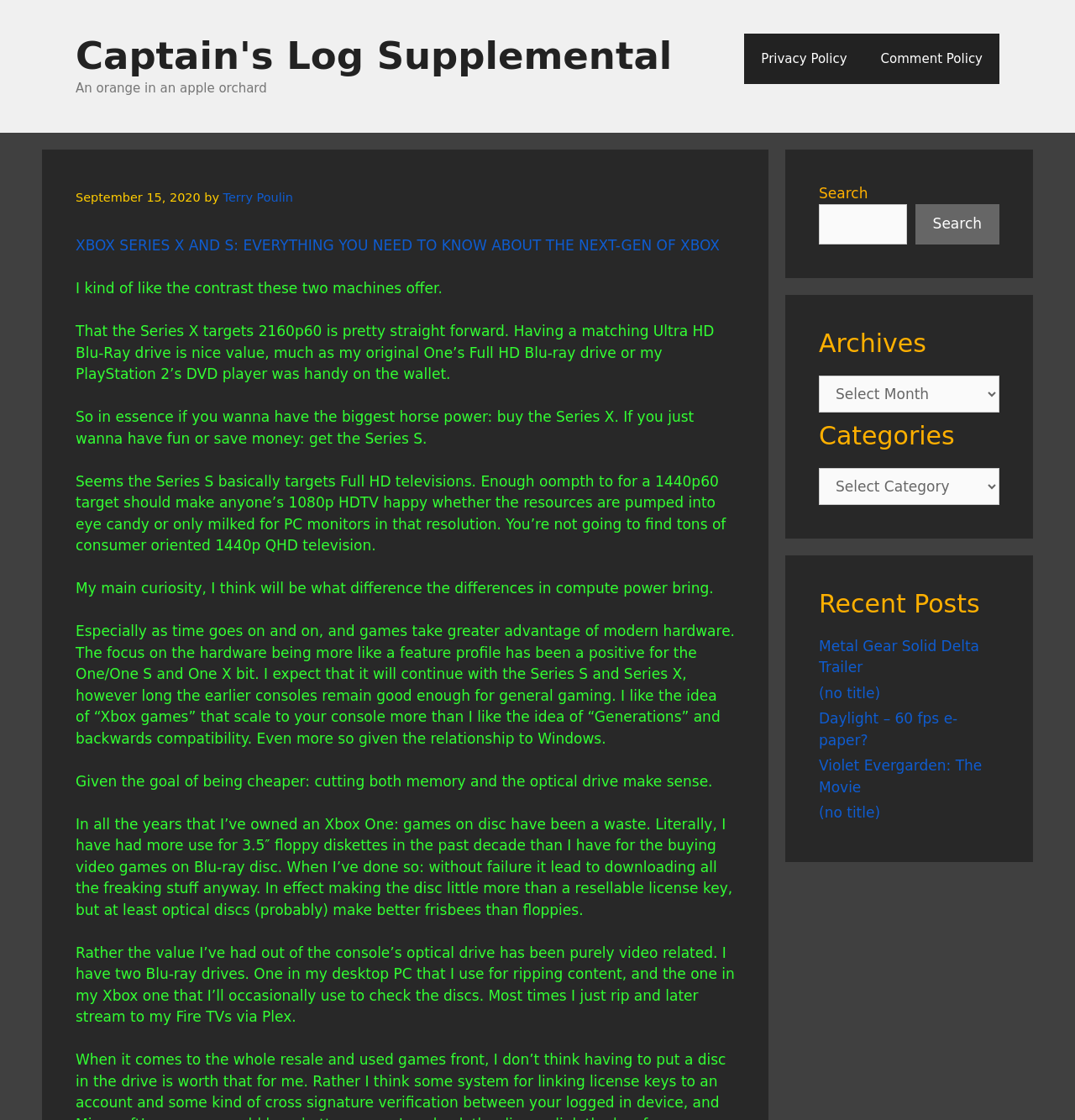Pinpoint the bounding box coordinates of the clickable element to carry out the following instruction: "Check the 'Recent Posts'."

[0.762, 0.526, 0.93, 0.553]